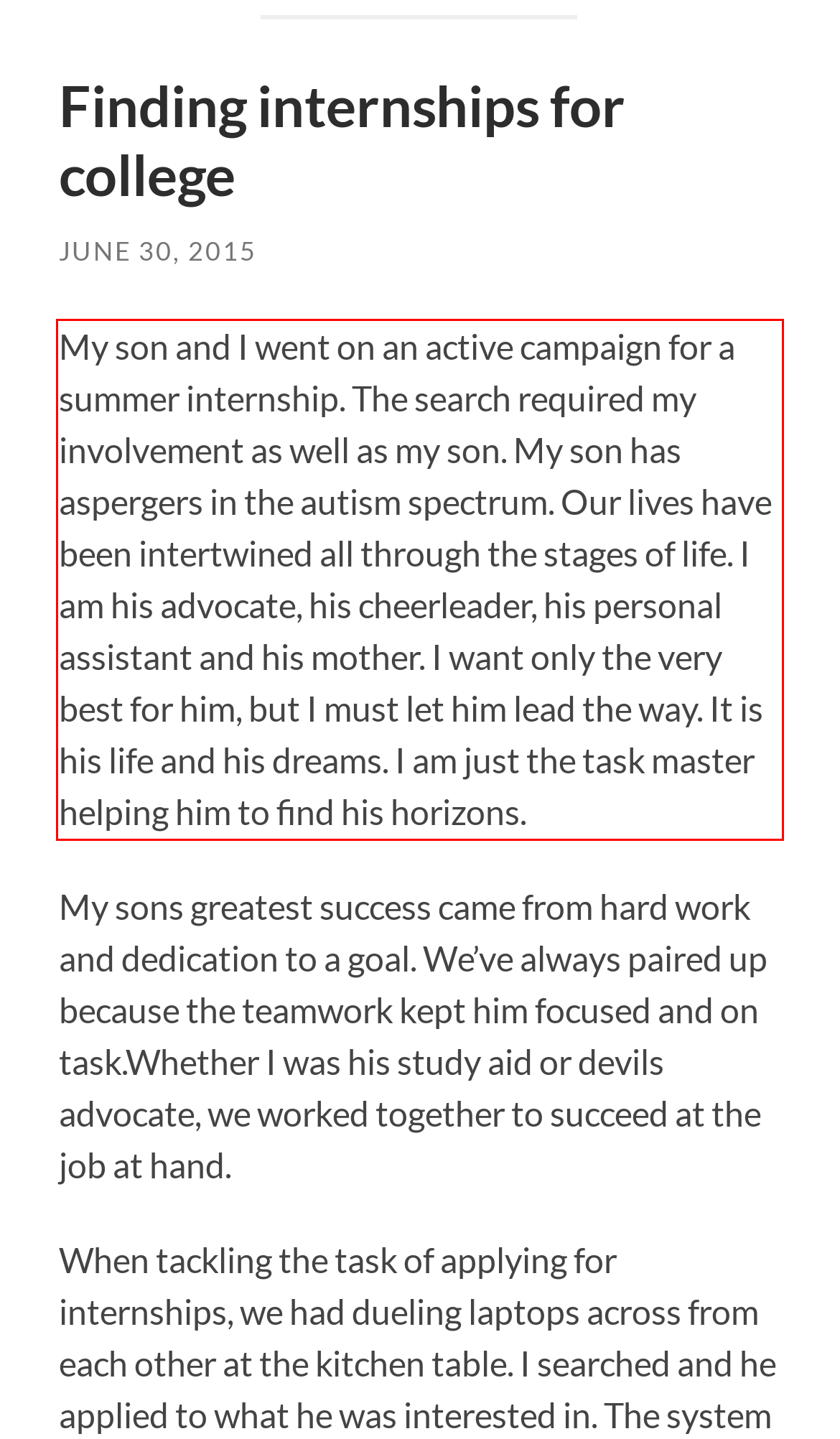There is a screenshot of a webpage with a red bounding box around a UI element. Please use OCR to extract the text within the red bounding box.

My son and I went on an active campaign for a summer internship. The search required my involvement as well as my son. My son has aspergers in the autism spectrum. Our lives have been intertwined all through the stages of life. I am his advocate, his cheerleader, his personal assistant and his mother. I want only the very best for him, but I must let him lead the way. It is his life and his dreams. I am just the task master helping him to find his horizons.